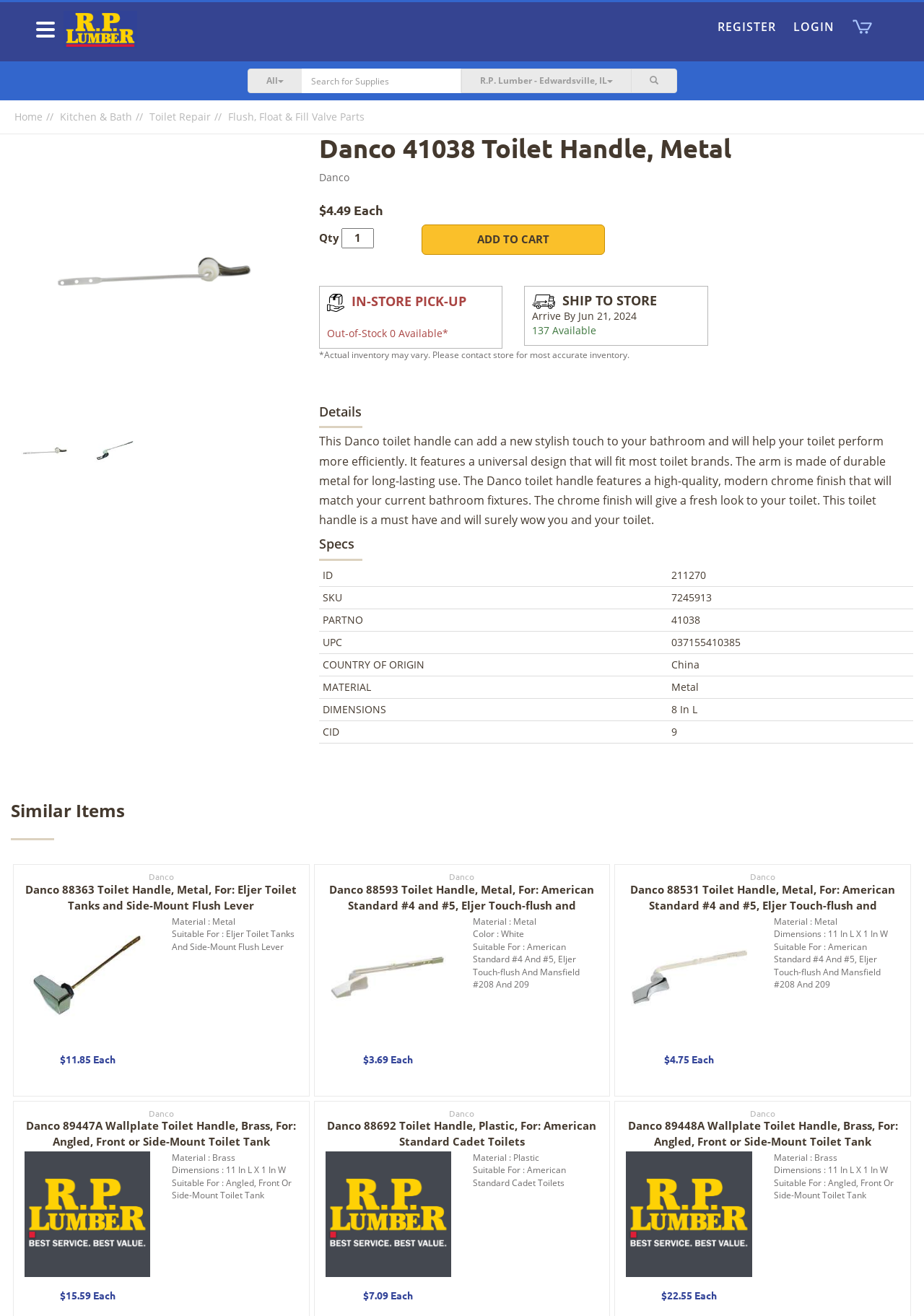Please determine the bounding box coordinates of the element to click on in order to accomplish the following task: "Search for supplies". Ensure the coordinates are four float numbers ranging from 0 to 1, i.e., [left, top, right, bottom].

[0.326, 0.052, 0.499, 0.071]